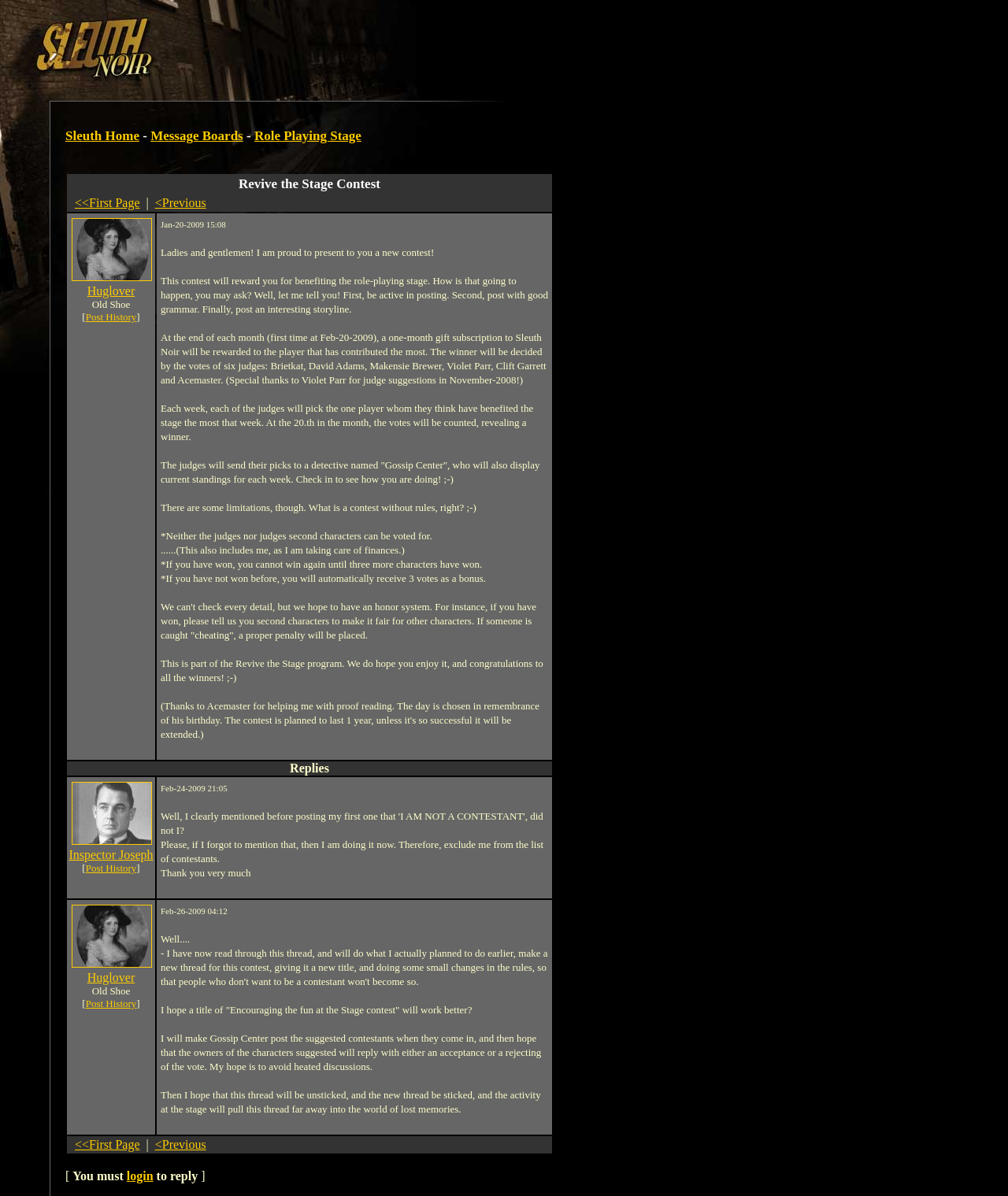What is the reward for the winner of the contest?
Refer to the image and provide a thorough answer to the question.

The text states 'a one-month gift subscription to Sleuth Noir will be rewarded to the player that has contributed the most'.